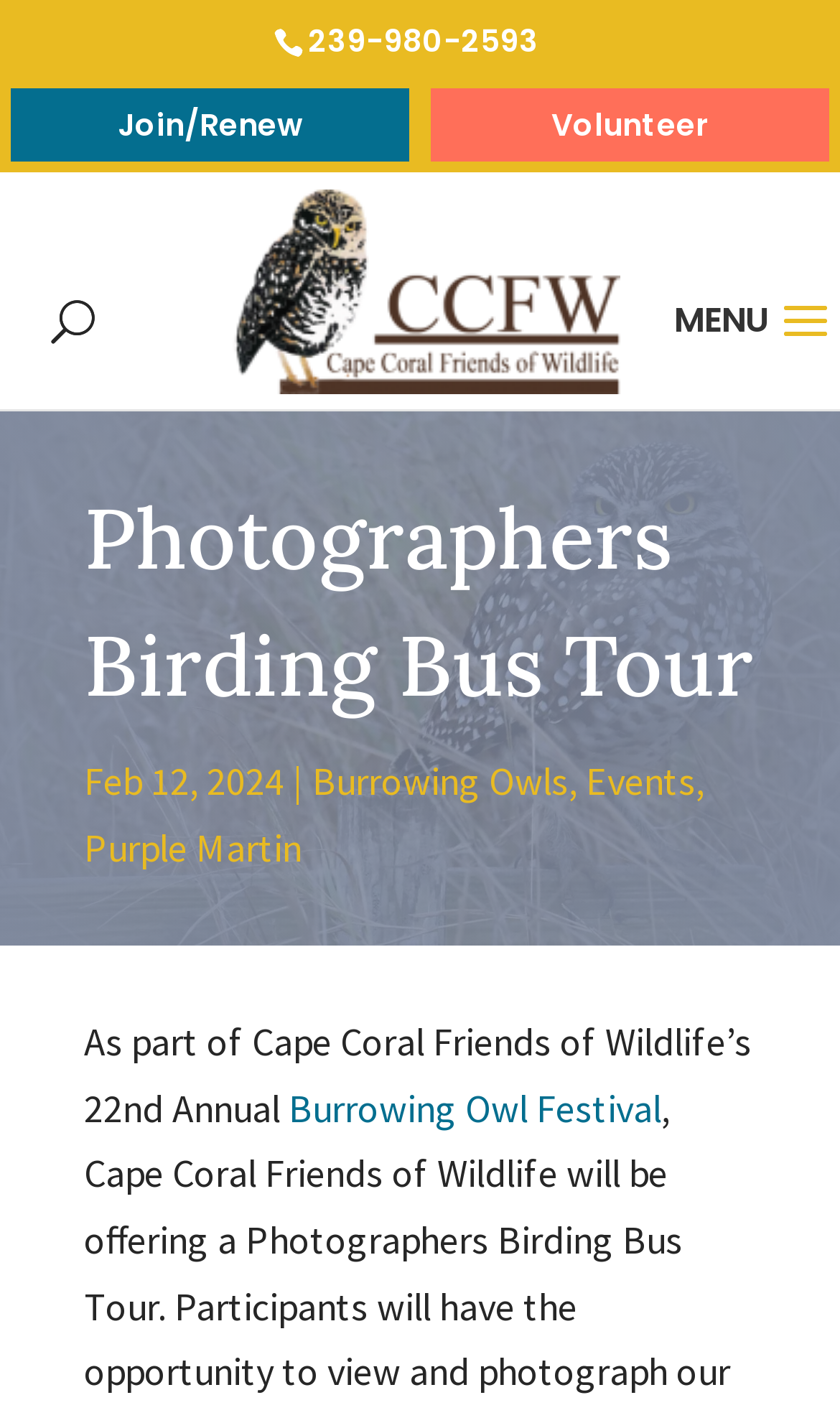Find the bounding box coordinates for the UI element that matches this description: "Wildlife".

[0.05, 0.333, 0.95, 0.4]